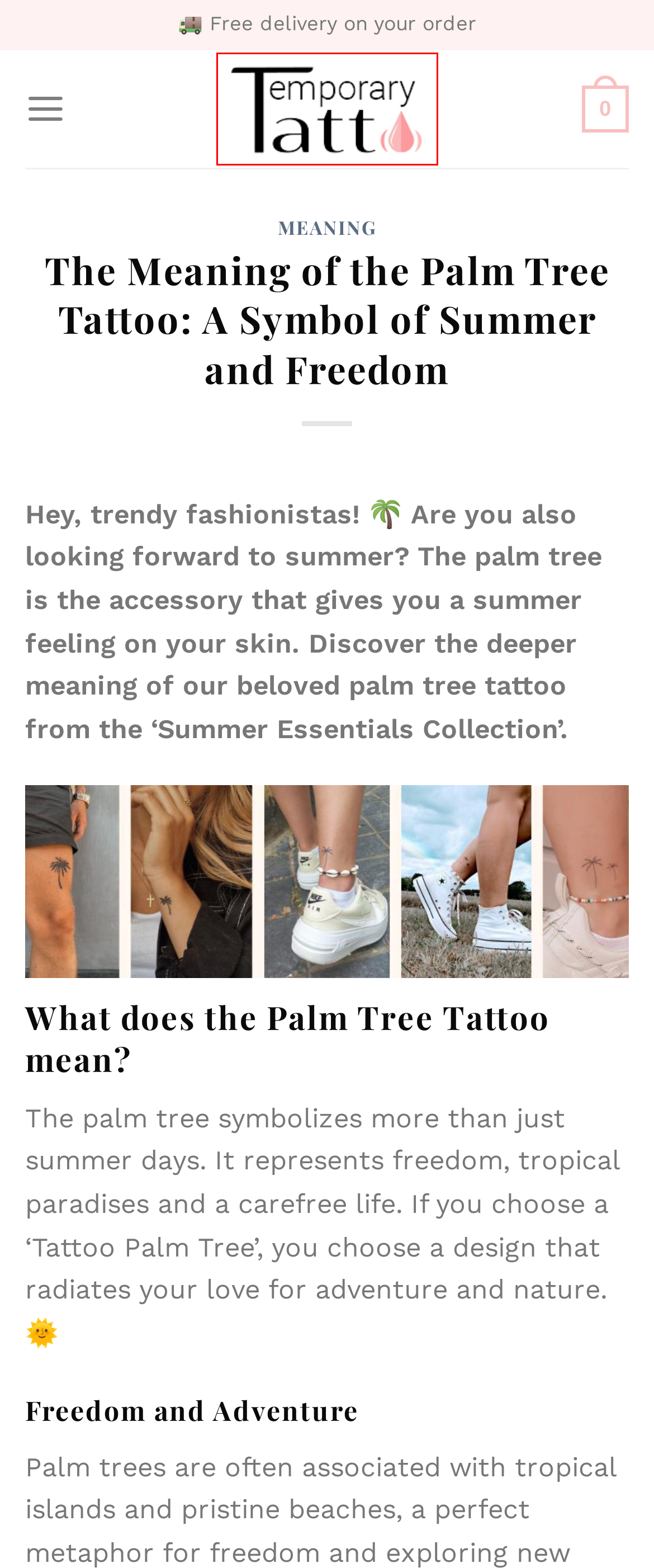You are presented with a screenshot of a webpage containing a red bounding box around an element. Determine which webpage description best describes the new webpage after clicking on the highlighted element. Here are the candidates:
A. Tijdelijke tattoo palmboompje - Tattoo Tijdelijk
B. Temporary tattoo Waves Sun Moon - Tattoo Tijdelijk
C. Summer essentials - Tattoo Tijdelijk
D. Privacy Policy - Tattoo Tijdelijk
E. Shopping Cart - Tattoo Tijdelijk
F. Tattoo Temporary - Love the new look
G. Temporary tattoo sunshine fine line - Tattoo Tijdelijk
H. Order - Tattoo Tijdelijk

F